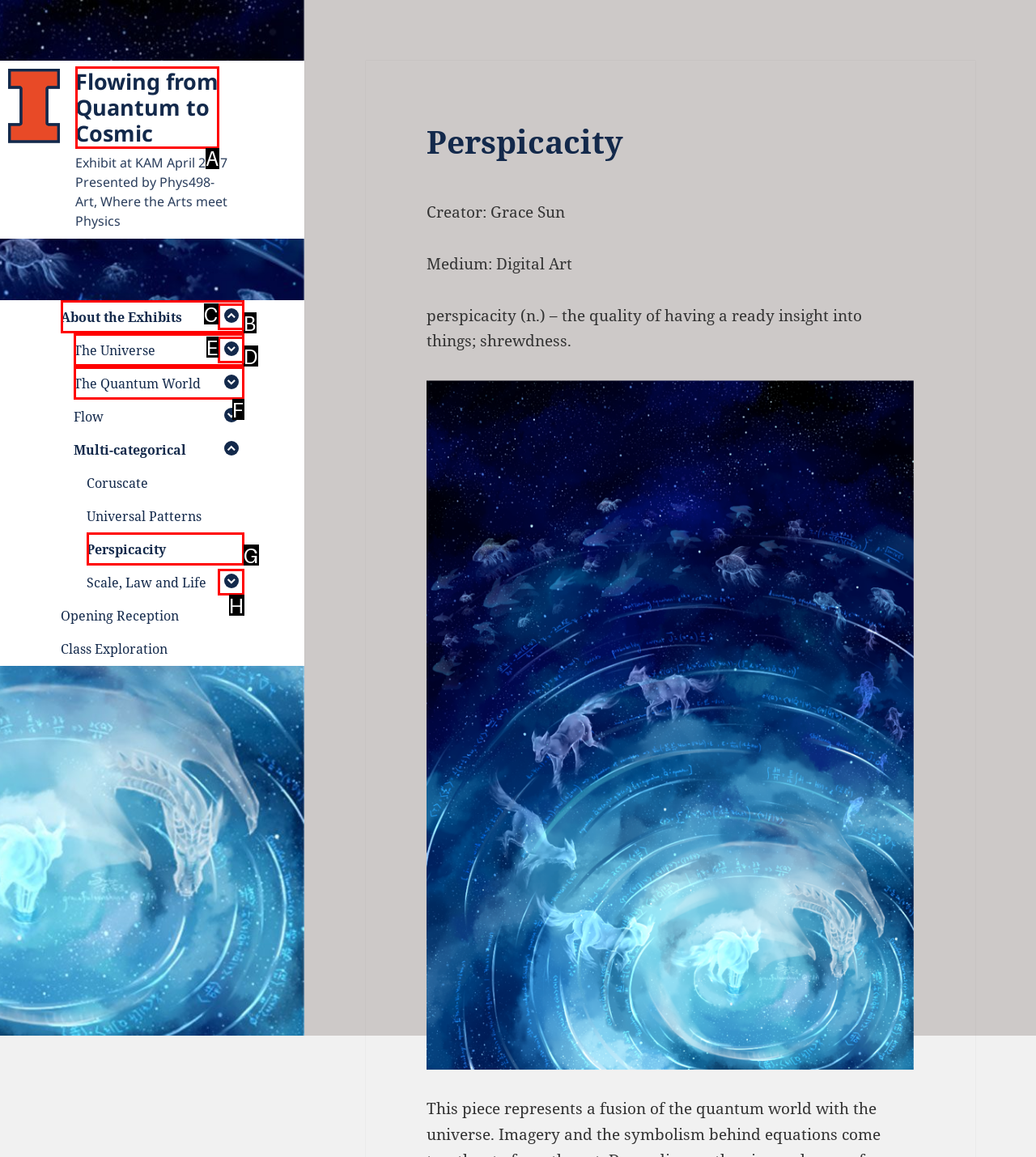Find the correct option to complete this instruction: Click on the 'Flowing from Quantum to Cosmic' link. Reply with the corresponding letter.

A